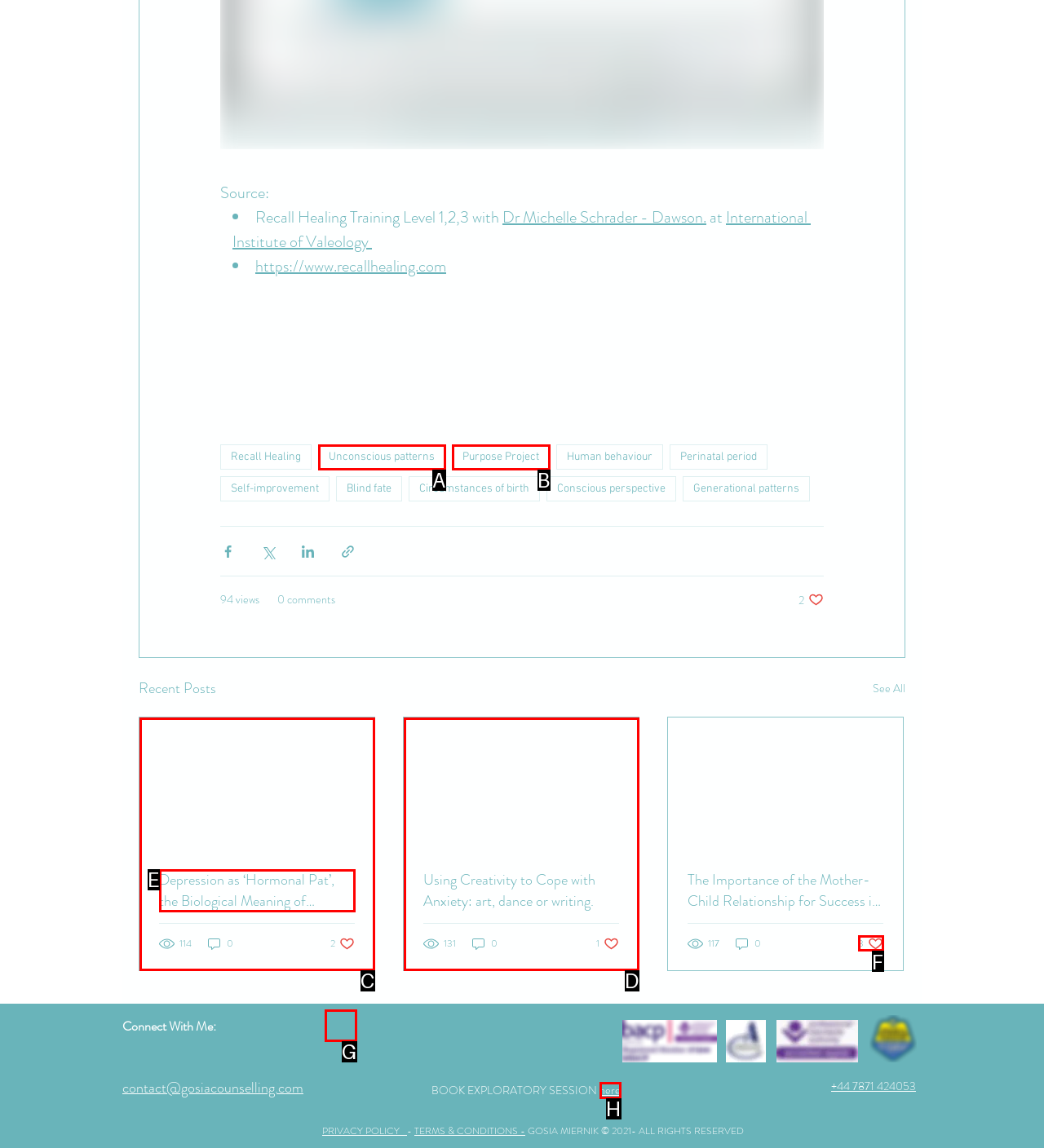Select the letter of the option that corresponds to: Purpose Project
Provide the letter from the given options.

B